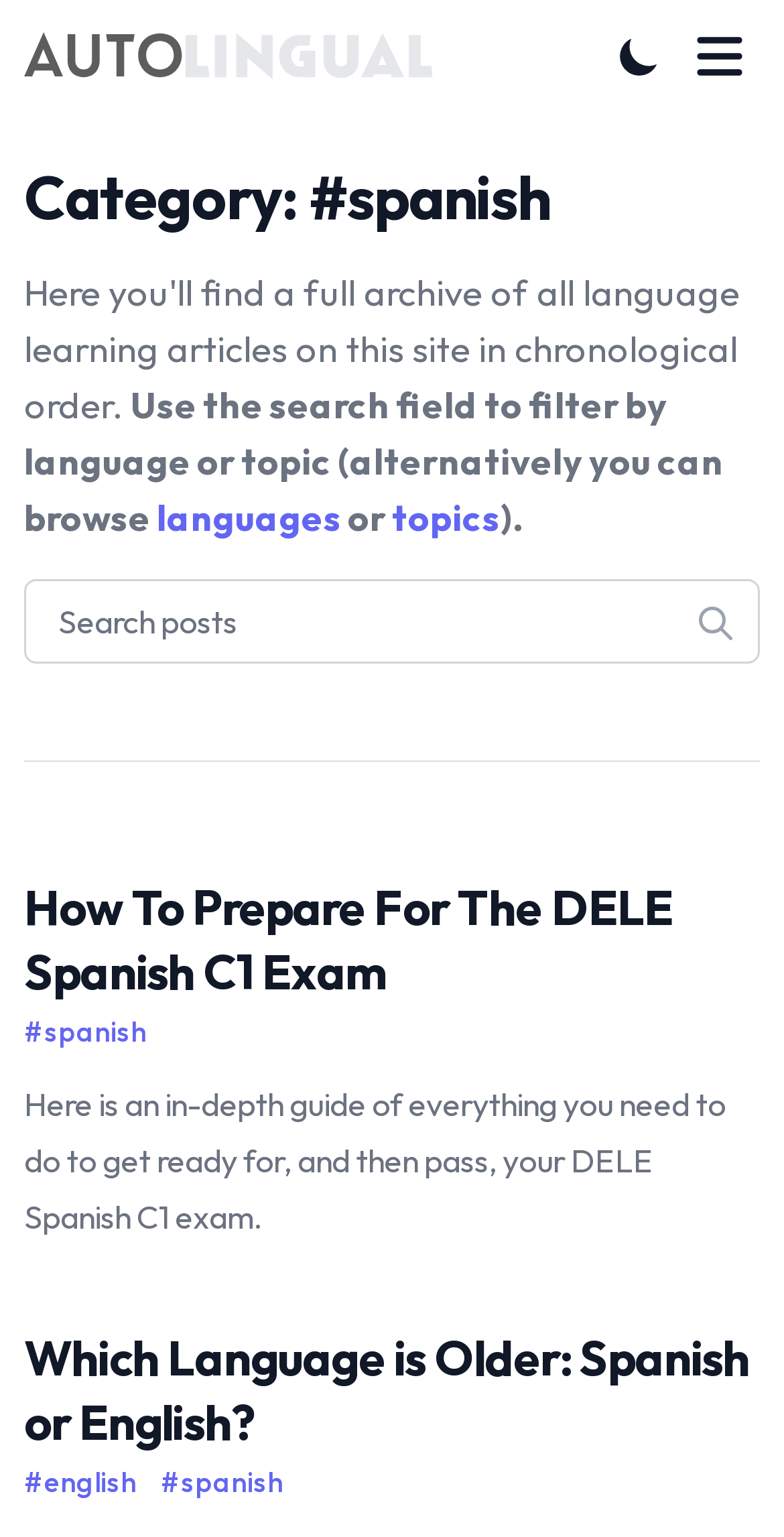What is the purpose of the textbox?
Refer to the image and provide a one-word or short phrase answer.

Search posts